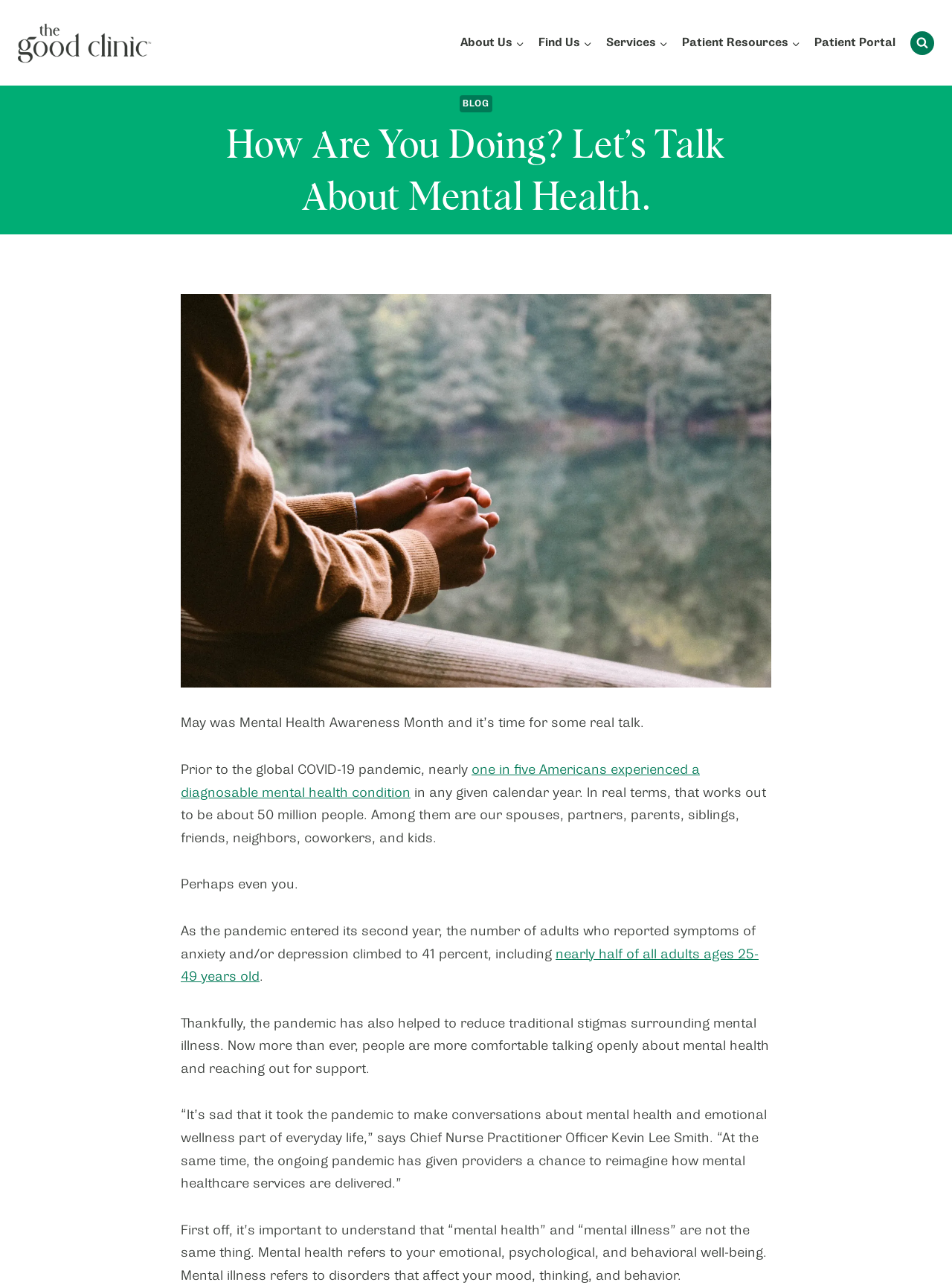What is the difference between mental health and mental illness?
Give a detailed and exhaustive answer to the question.

The webpage explains that 'mental health' refers to emotional, psychological, and behavioral well-being, whereas 'mental illness' refers to disorders that affect mood, thinking, and behavior.